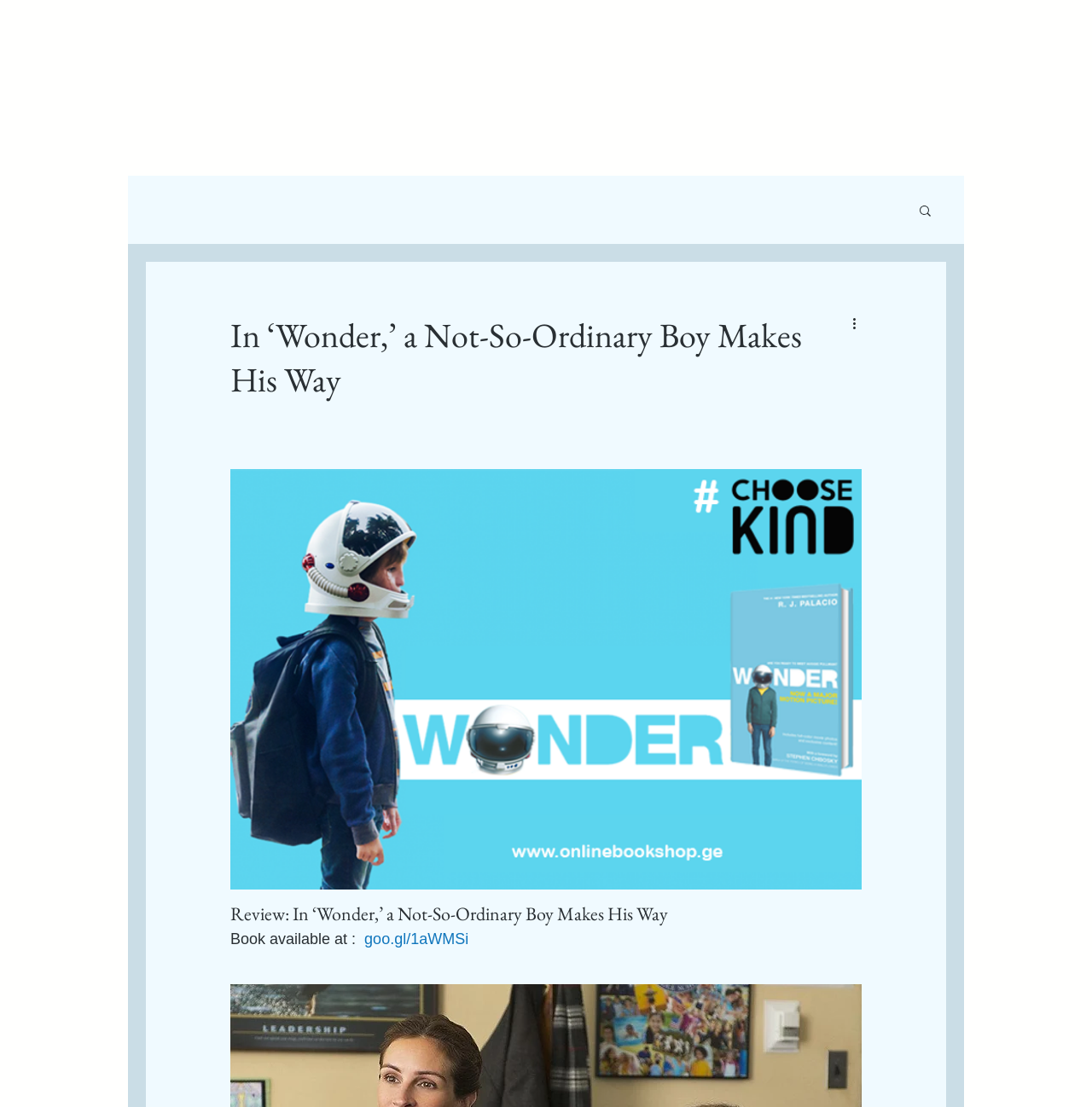Answer briefly with one word or phrase:
What is the name of the book being reviewed?

Wonder